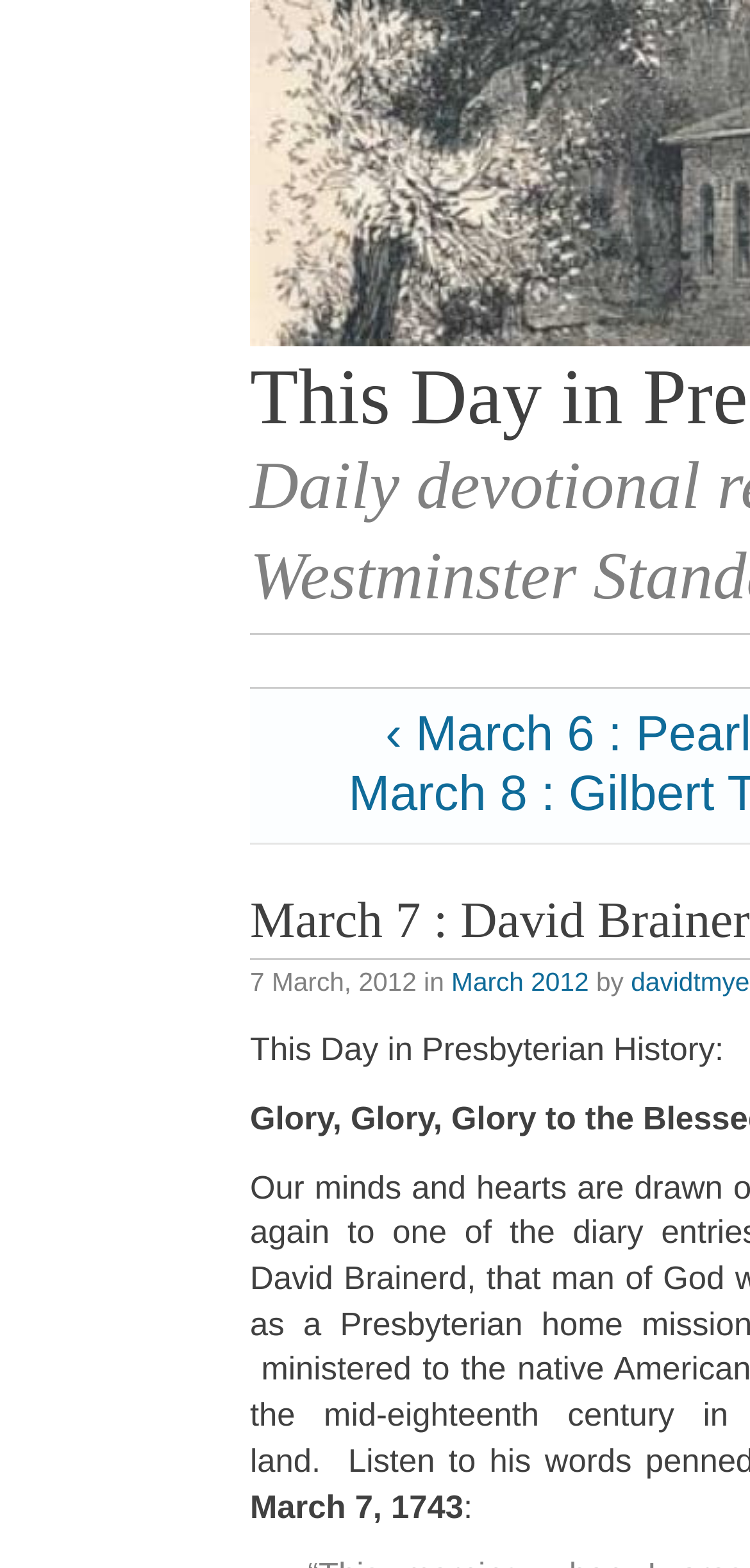Provide a short, one-word or phrase answer to the question below:
What is the month of the archive link?

March